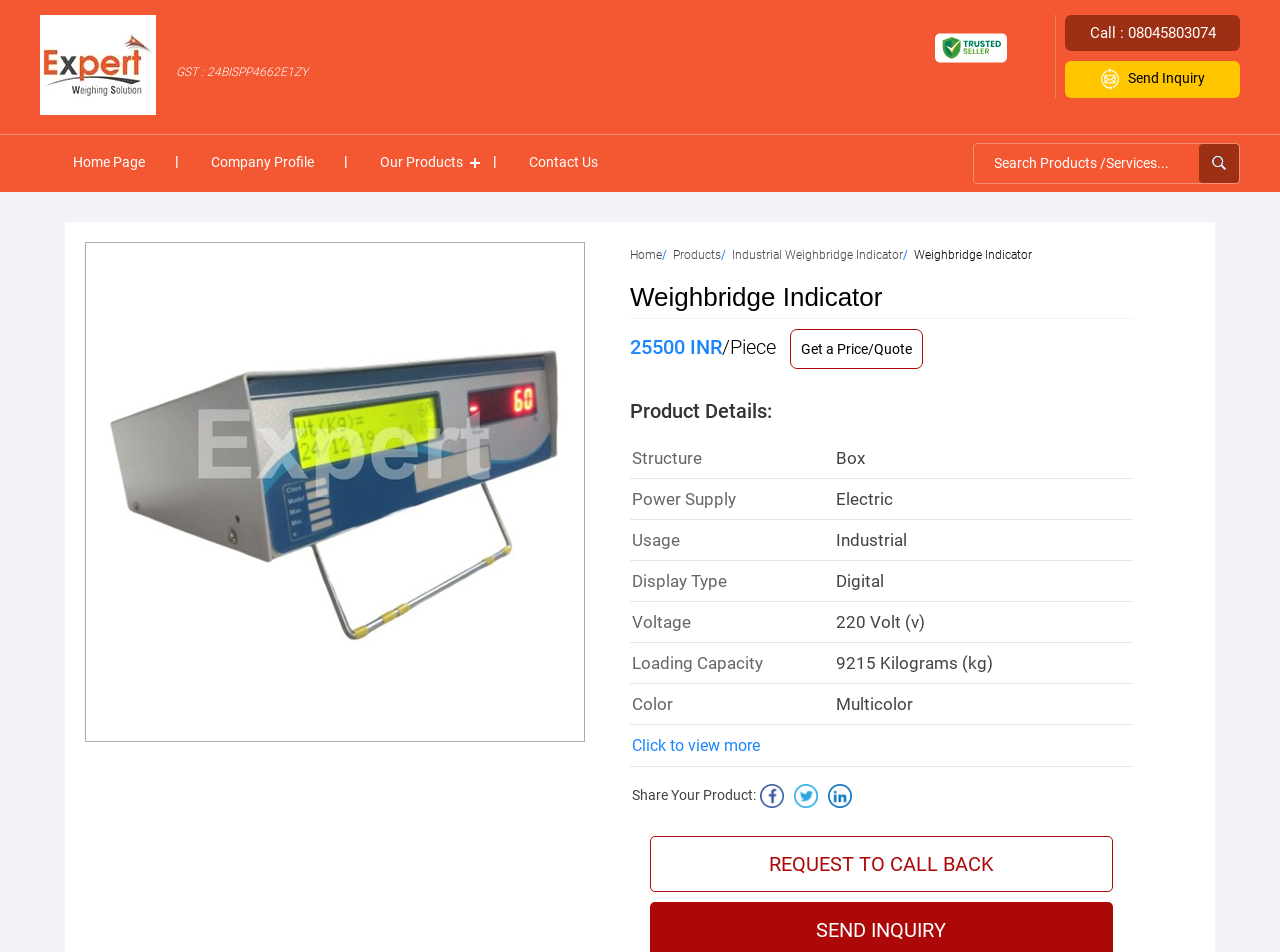Locate the bounding box of the UI element with the following description: "Send Inquiry".

[0.832, 0.064, 0.969, 0.103]